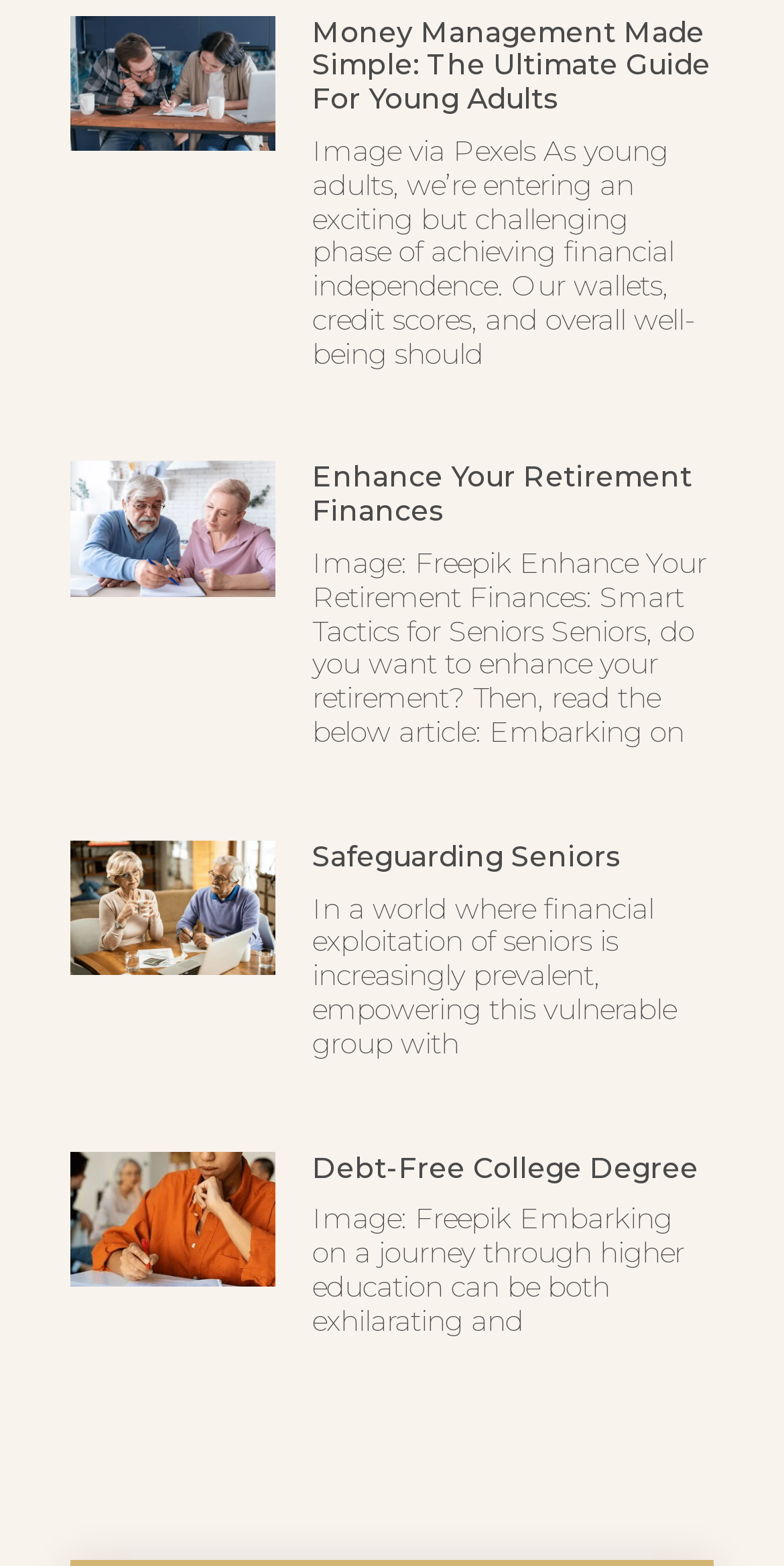Based on what you see in the screenshot, provide a thorough answer to this question: What is the topic of the first article?

The first article's heading is 'Money Management Made Simple: The Ultimate Guide For Young Adults', and the image description is also 'Money Management Made Simple: The Ultimate Guide for Young Adults', indicating that the topic of the first article is money management.